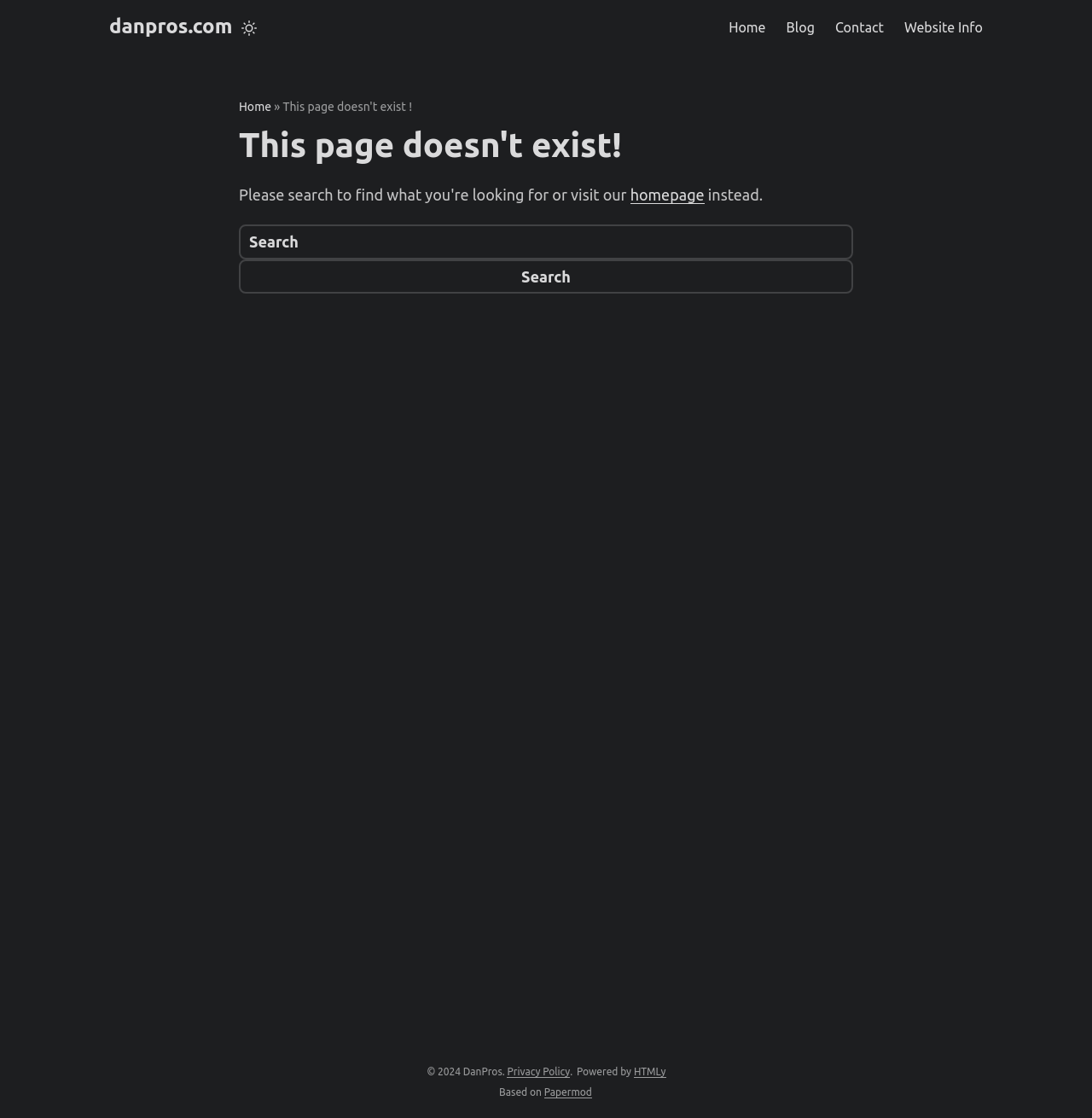Show the bounding box coordinates of the region that should be clicked to follow the instruction: "search for something."

[0.219, 0.232, 0.781, 0.263]